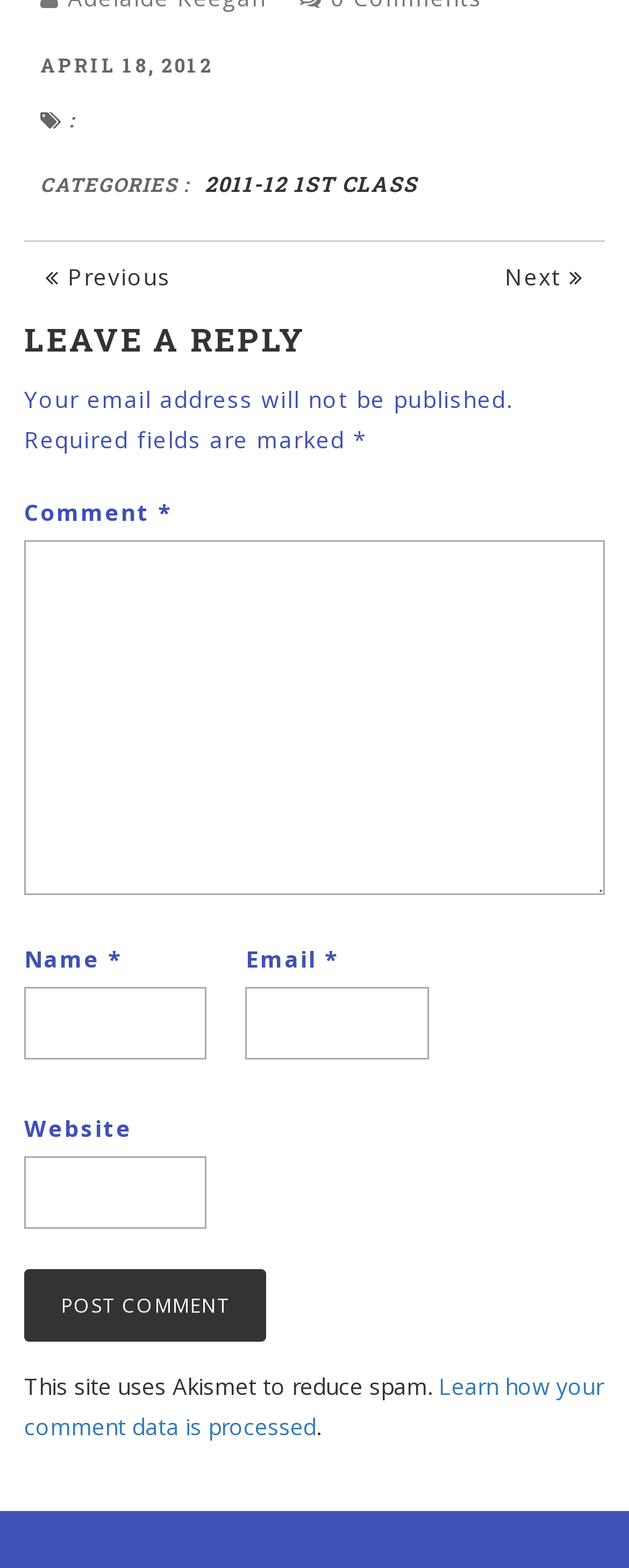Find the bounding box coordinates for the area that should be clicked to accomplish the instruction: "Click the 'SHOP NOW' button".

None